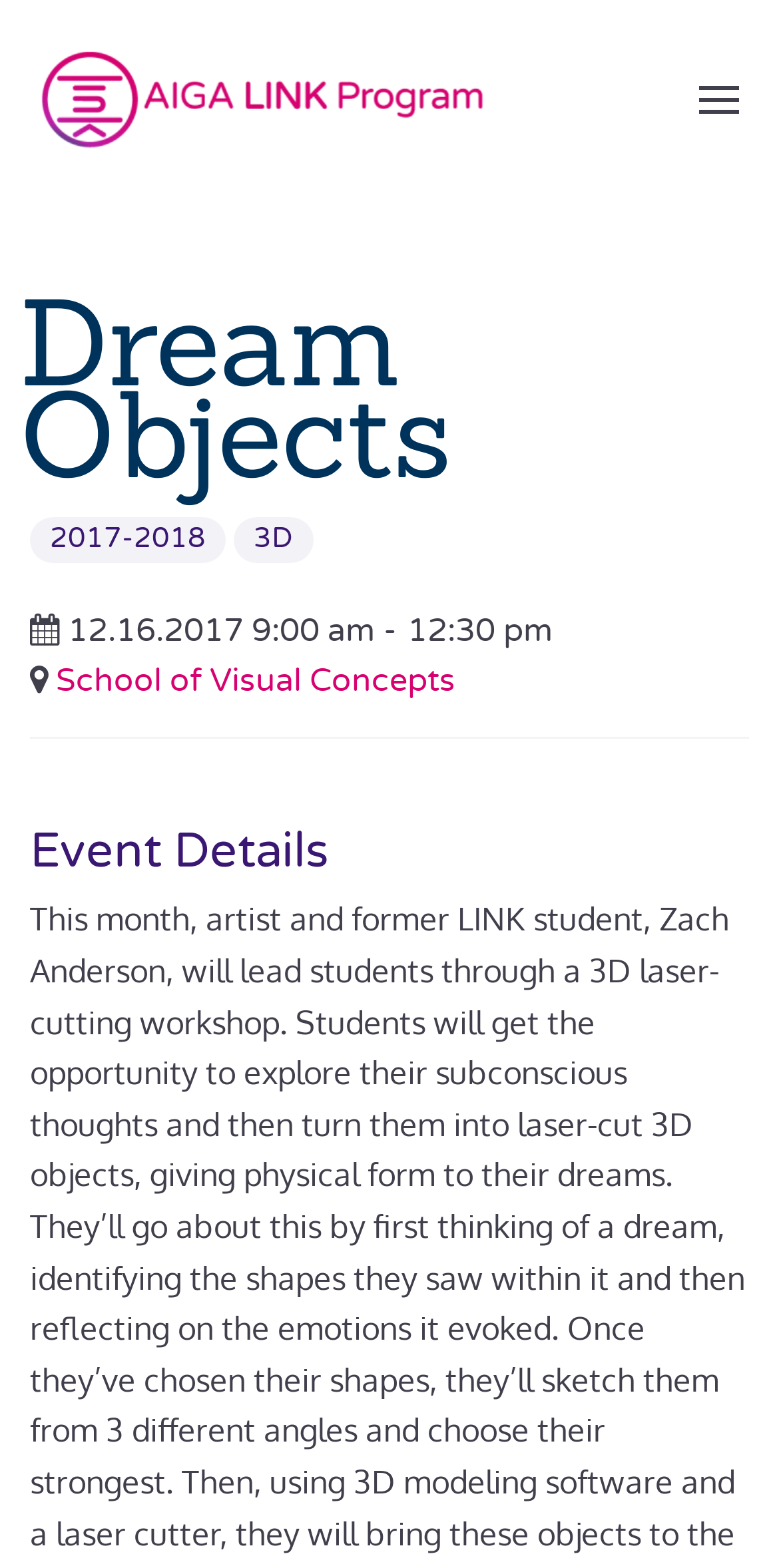What is the time of the event?
Look at the screenshot and respond with a single word or phrase.

9:00 am - 12:30 pm